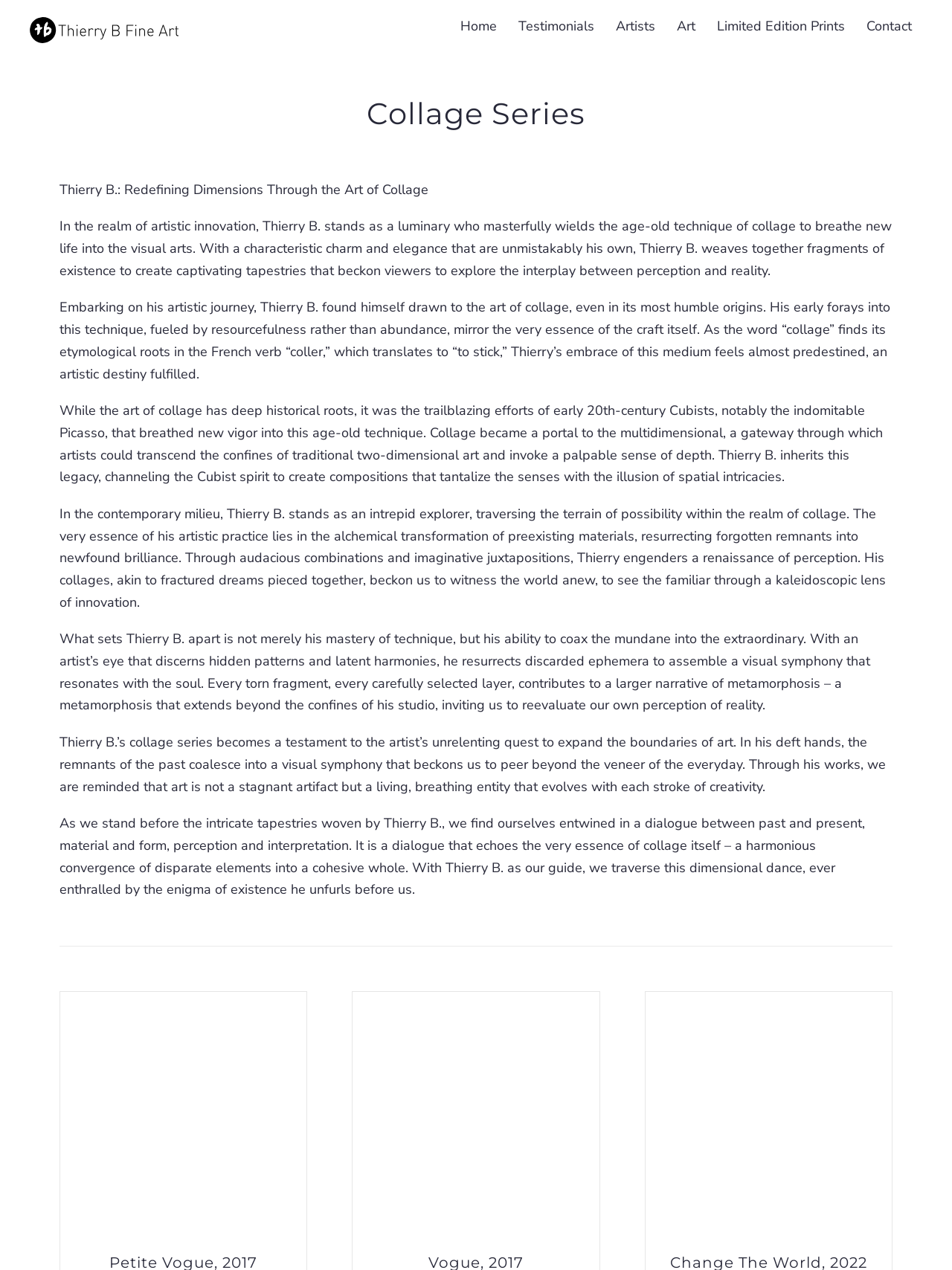Find the bounding box coordinates of the element I should click to carry out the following instruction: "Contact Thierry B.".

[0.899, 0.009, 0.969, 0.038]